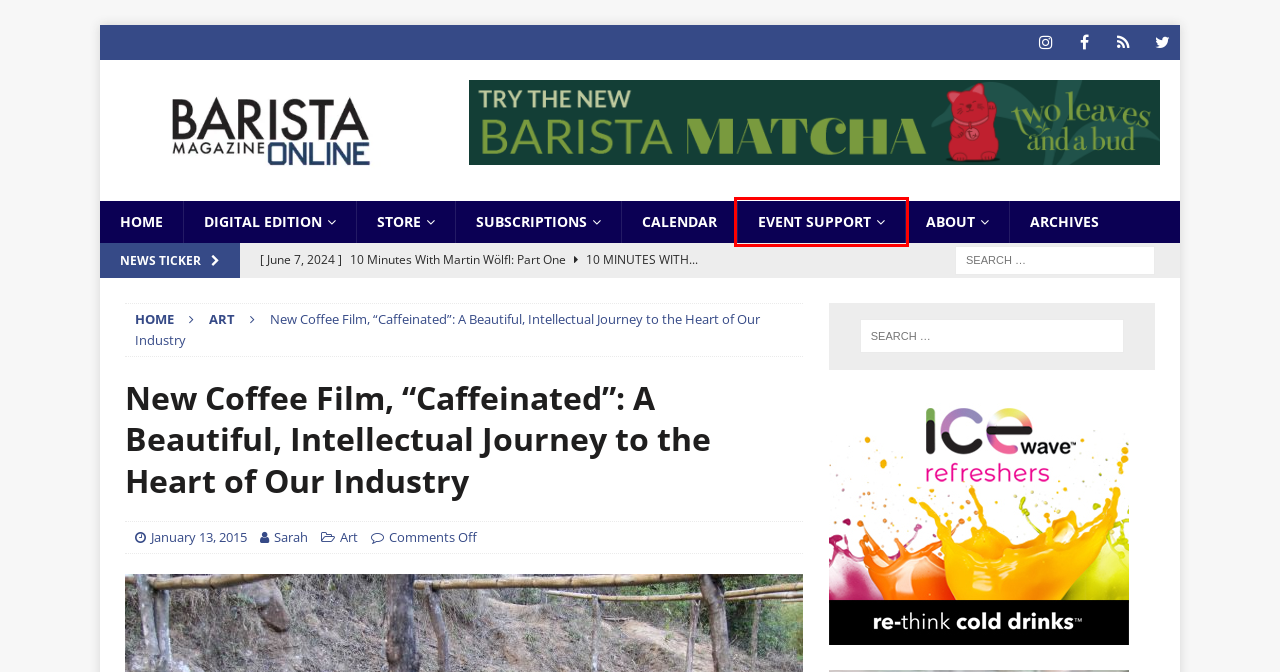Given a webpage screenshot with a red bounding box around a particular element, identify the best description of the new webpage that will appear after clicking on the element inside the red bounding box. Here are the candidates:
A. Test Drive: The Cactus Traveller Moka Pot by Cafe de Kona - Barista Magazine Online
B. Barista Magazine Event Support - Barista Magazine Online
C. 10 More Minutes With Martin Wölfl - Barista Magazine Online
D. Icewave Refreshers and Frappes - Rethink cold drinks
E. The Barista Magazine Coffee Events Calendar
F. Subscribe to Barista Magazine - Barista Magazine Online
G. Art Archives - Barista Magazine Online
H. January 2015 - Barista Magazine Online

B